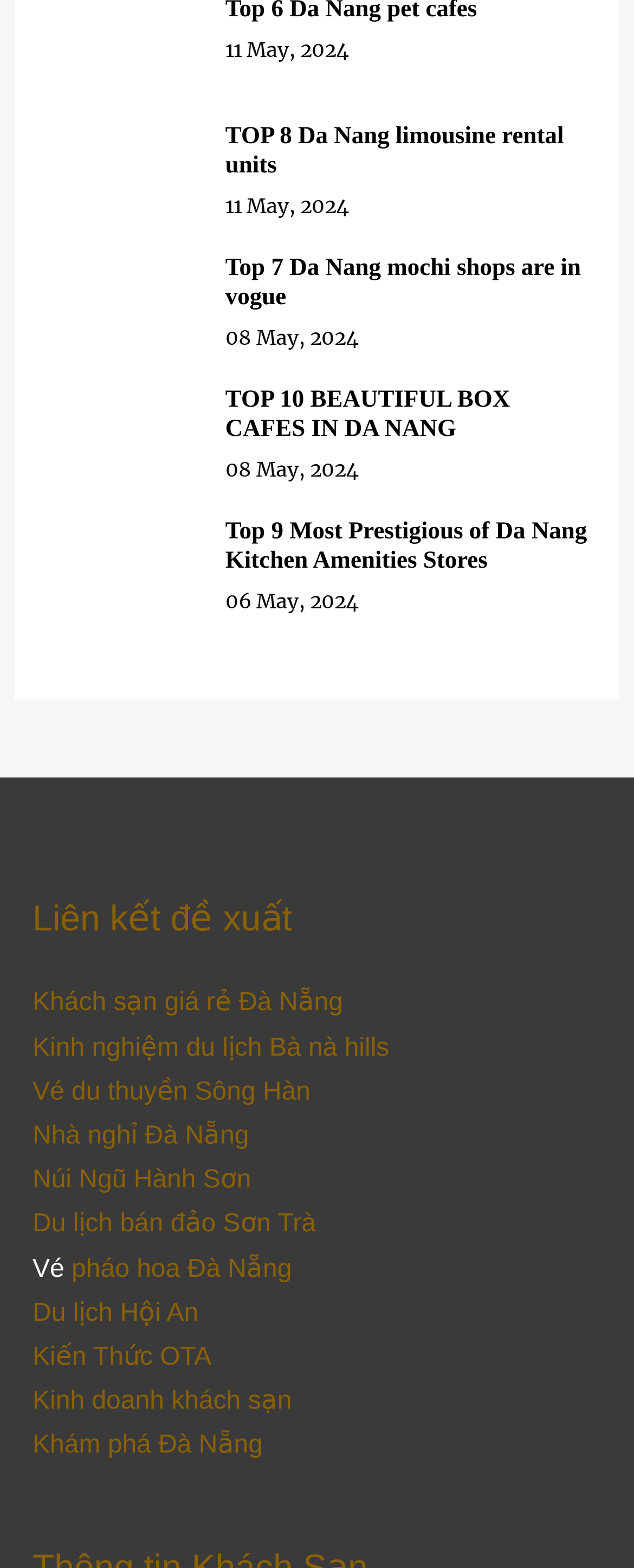Locate the bounding box coordinates of the element's region that should be clicked to carry out the following instruction: "Learn about Kinh nghiệm du lịch Bà nà hills". The coordinates need to be four float numbers between 0 and 1, i.e., [left, top, right, bottom].

[0.051, 0.659, 0.614, 0.677]